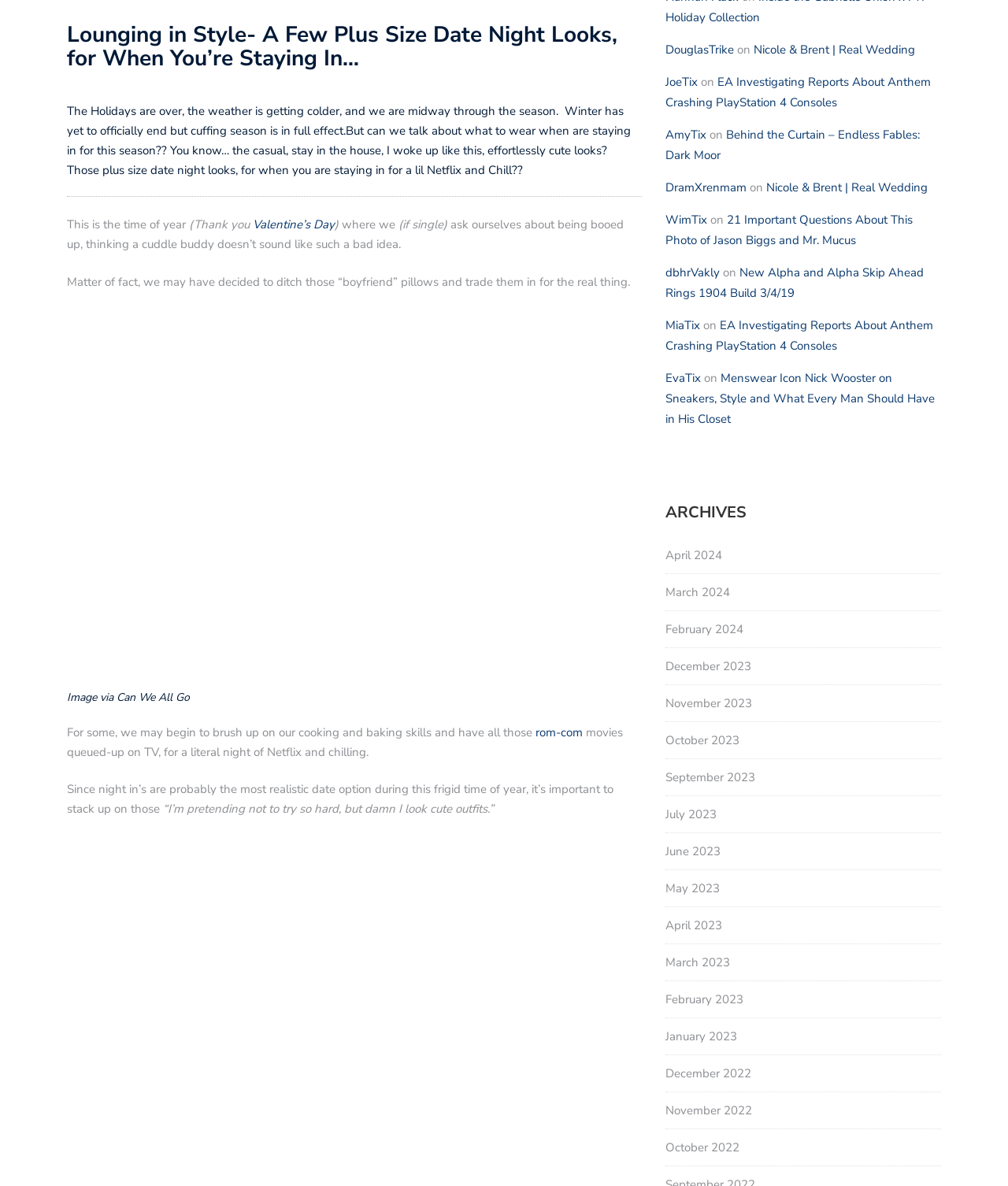Please provide a brief answer to the question using only one word or phrase: 
What is the topic of the article?

Plus size date night looks